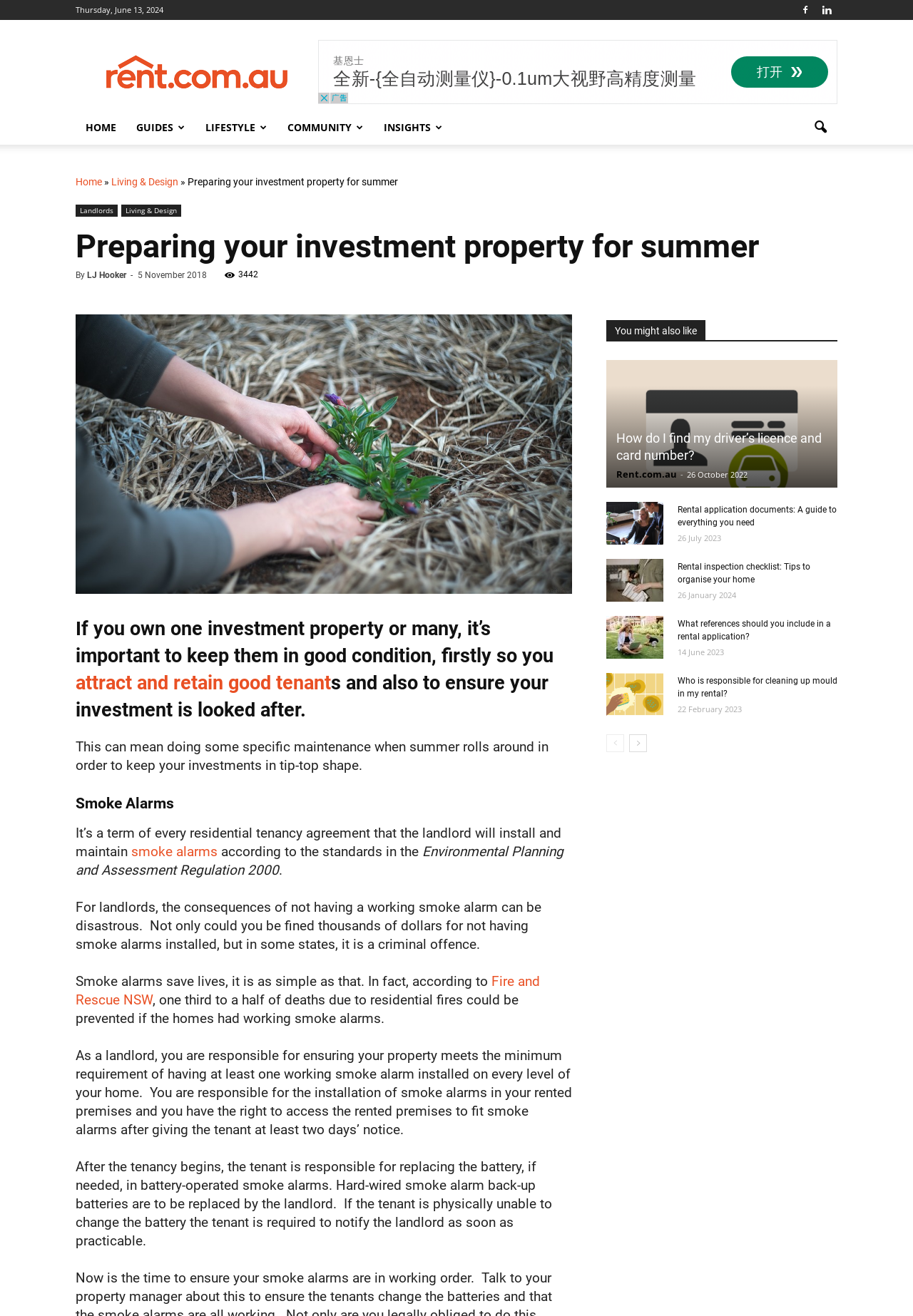Pinpoint the bounding box coordinates of the element to be clicked to execute the instruction: "Click on the 'Smoke Alarms' heading".

[0.083, 0.603, 0.627, 0.618]